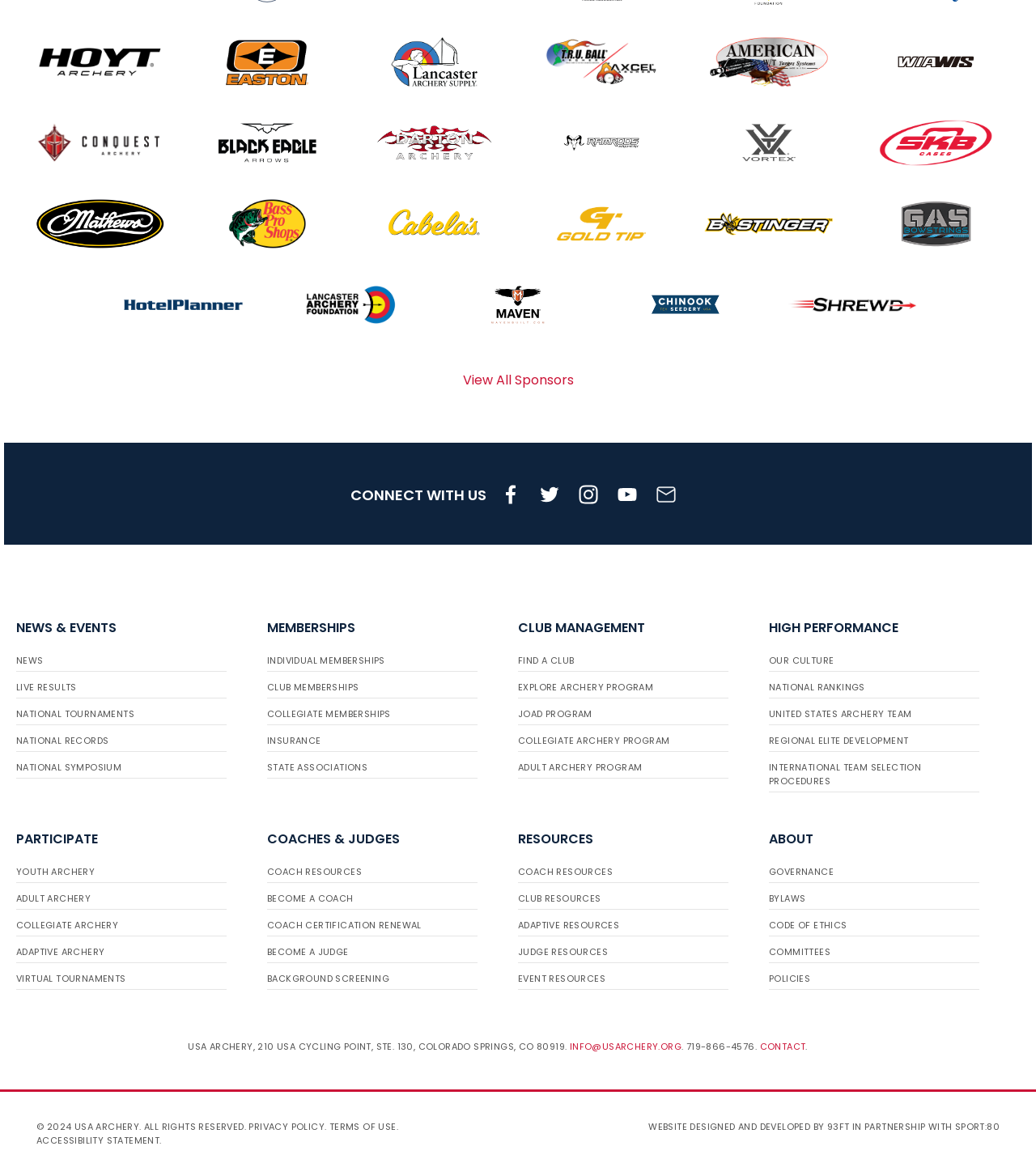Please determine the bounding box coordinates of the element to click on in order to accomplish the following task: "Find a club". Ensure the coordinates are four float numbers ranging from 0 to 1, i.e., [left, top, right, bottom].

[0.5, 0.553, 0.703, 0.571]